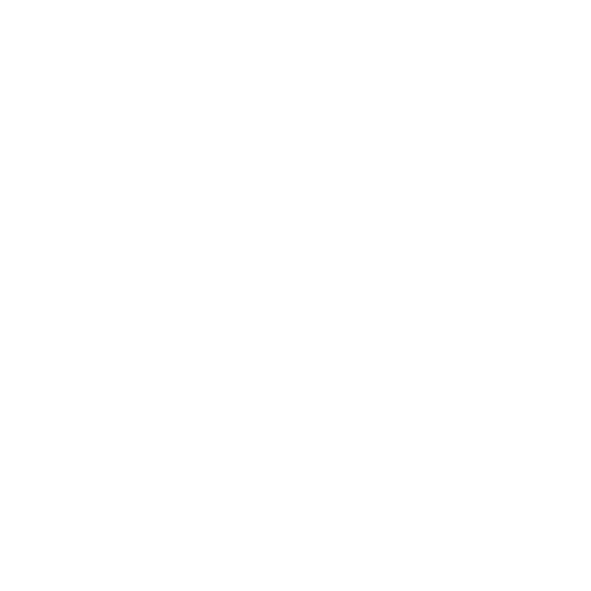When was the last calibration of the device?
Give a one-word or short phrase answer based on the image.

2018